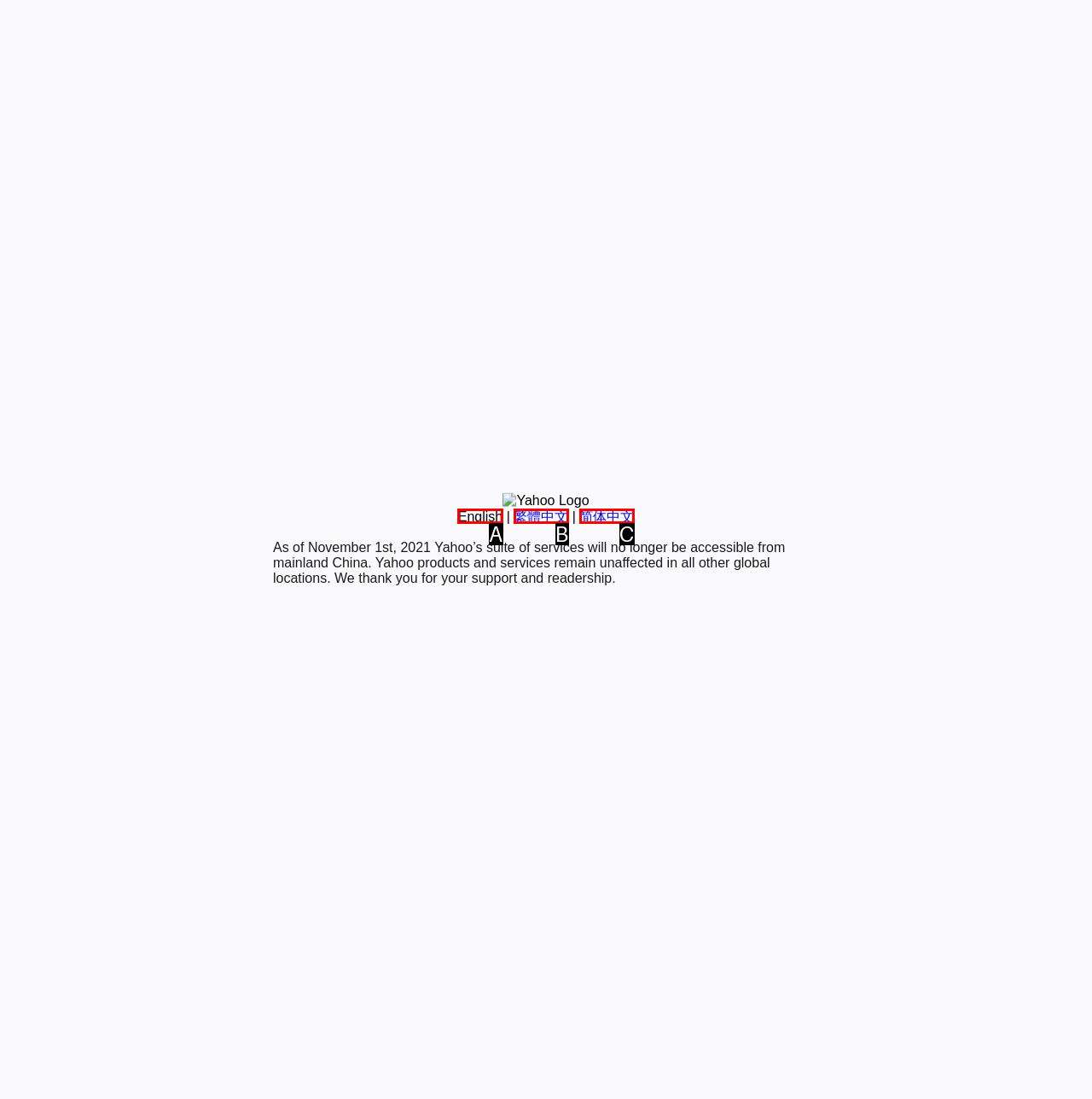Using the description: 简体中文, find the corresponding HTML element. Provide the letter of the matching option directly.

C